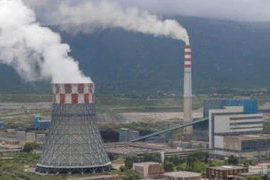What color are the stripes on the smokestack?
Utilize the information in the image to give a detailed answer to the question.

The caption specifically mentions that the smokestack has red and white stripes, which allows us to identify its color pattern.